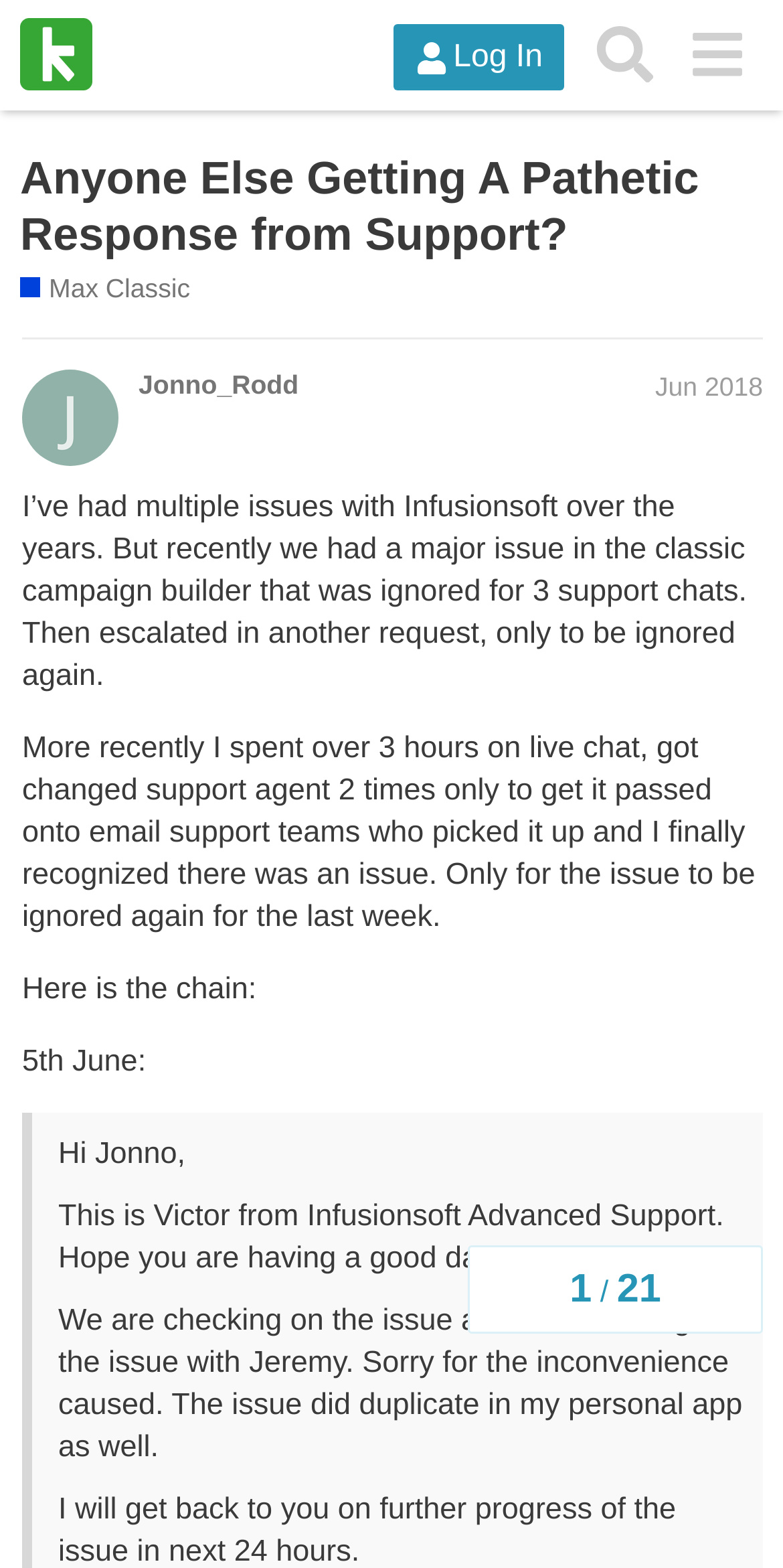Can you give a comprehensive explanation to the question given the content of the image?
What is the name of the Q&A section?

The name of the Q&A section can be found in the top-left corner of the webpage, where it says 'Keap Integration Q&A' in a link format.